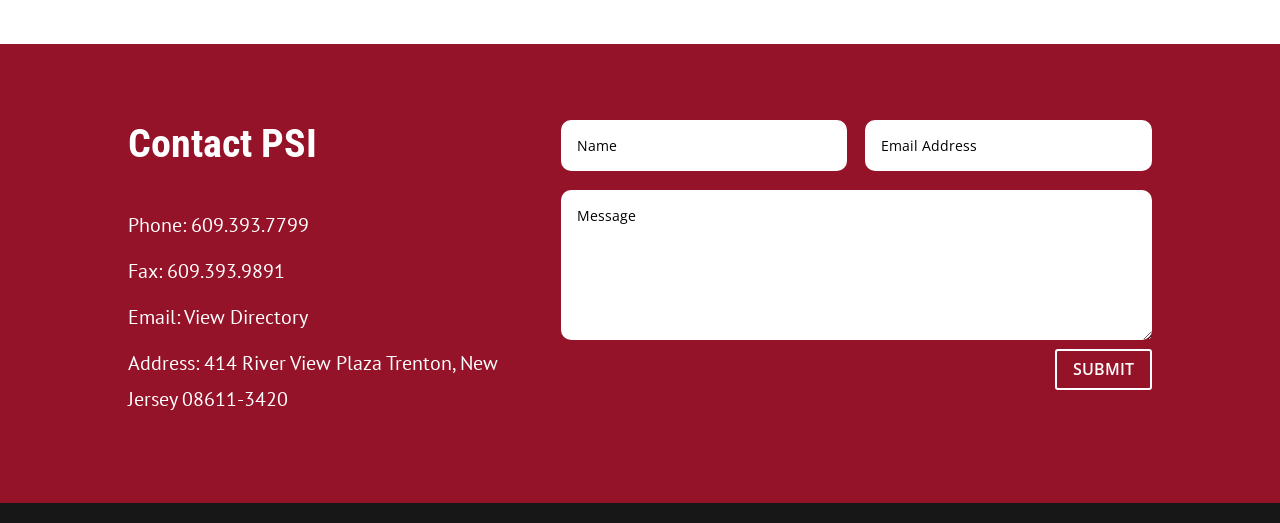What is the fax number of PSI?
Please look at the screenshot and answer using one word or phrase.

609.393.9891